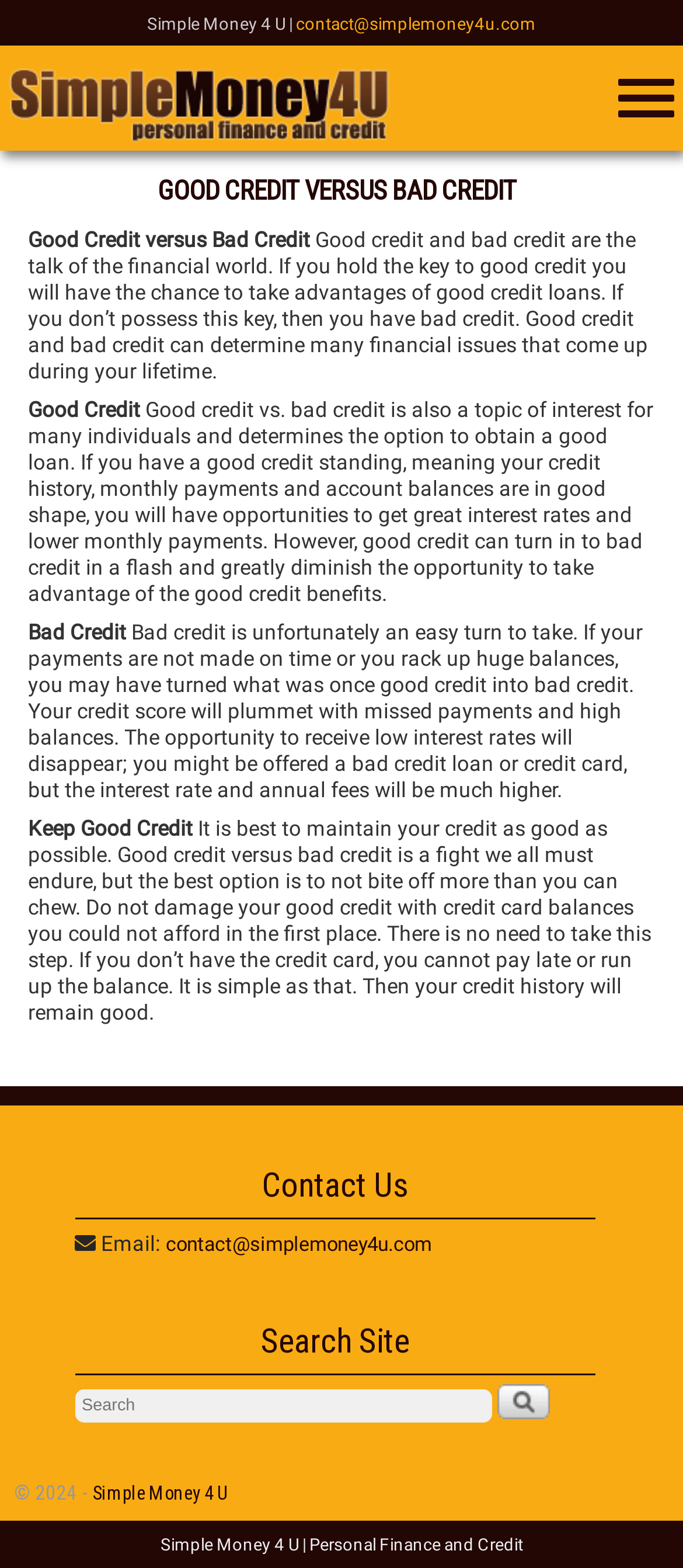Indicate the bounding box coordinates of the clickable region to achieve the following instruction: "Click the expand button."

[0.905, 0.045, 0.987, 0.081]